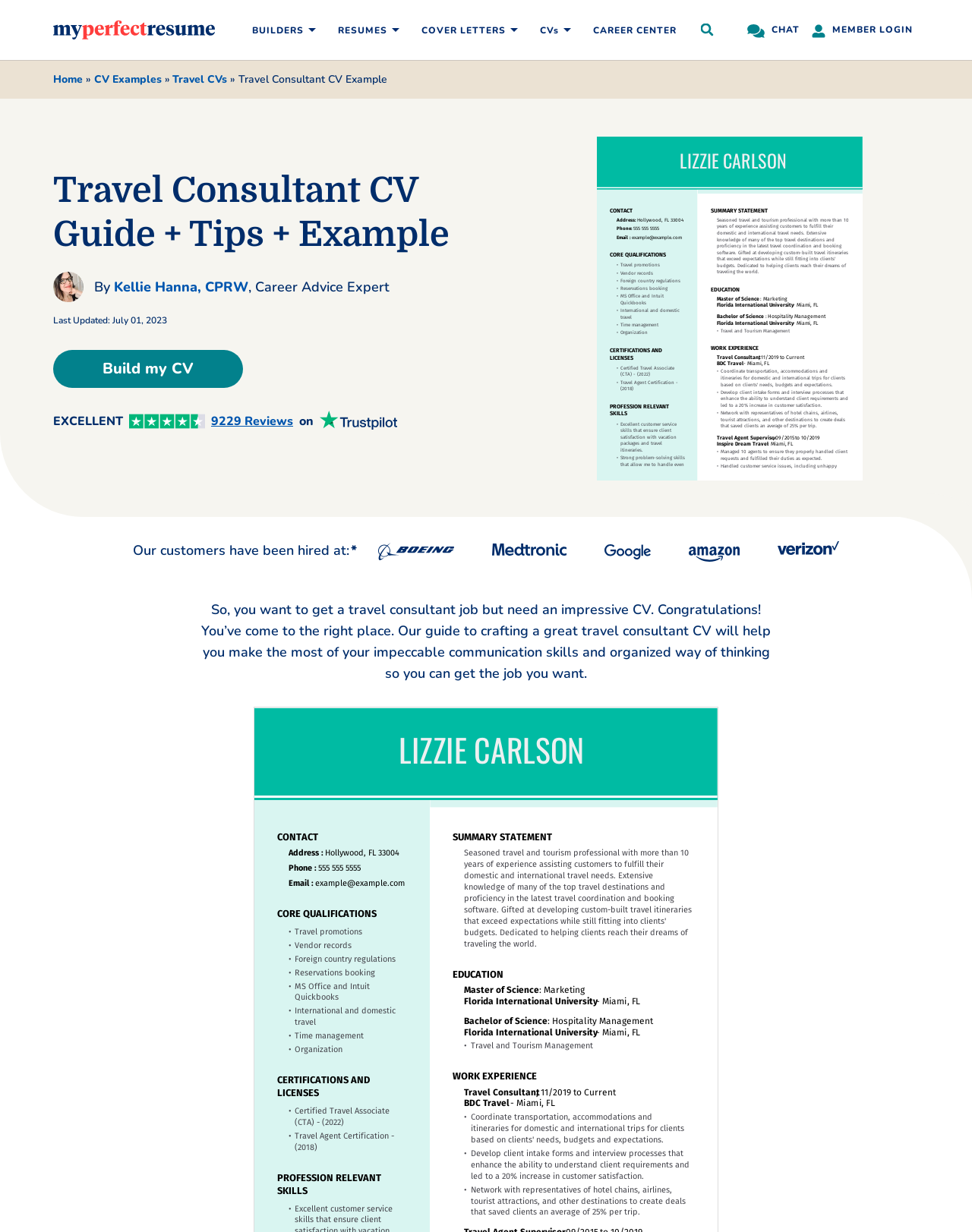What is the rating of the website based on reviews?
Answer the question with as much detail as possible.

I found the rating by looking at the image element with the label 'trust pilot with 4.5 ratings' and its nearby elements. I also found a link with the text '9229 Reviews', which indicates that the rating is based on a large number of reviews.